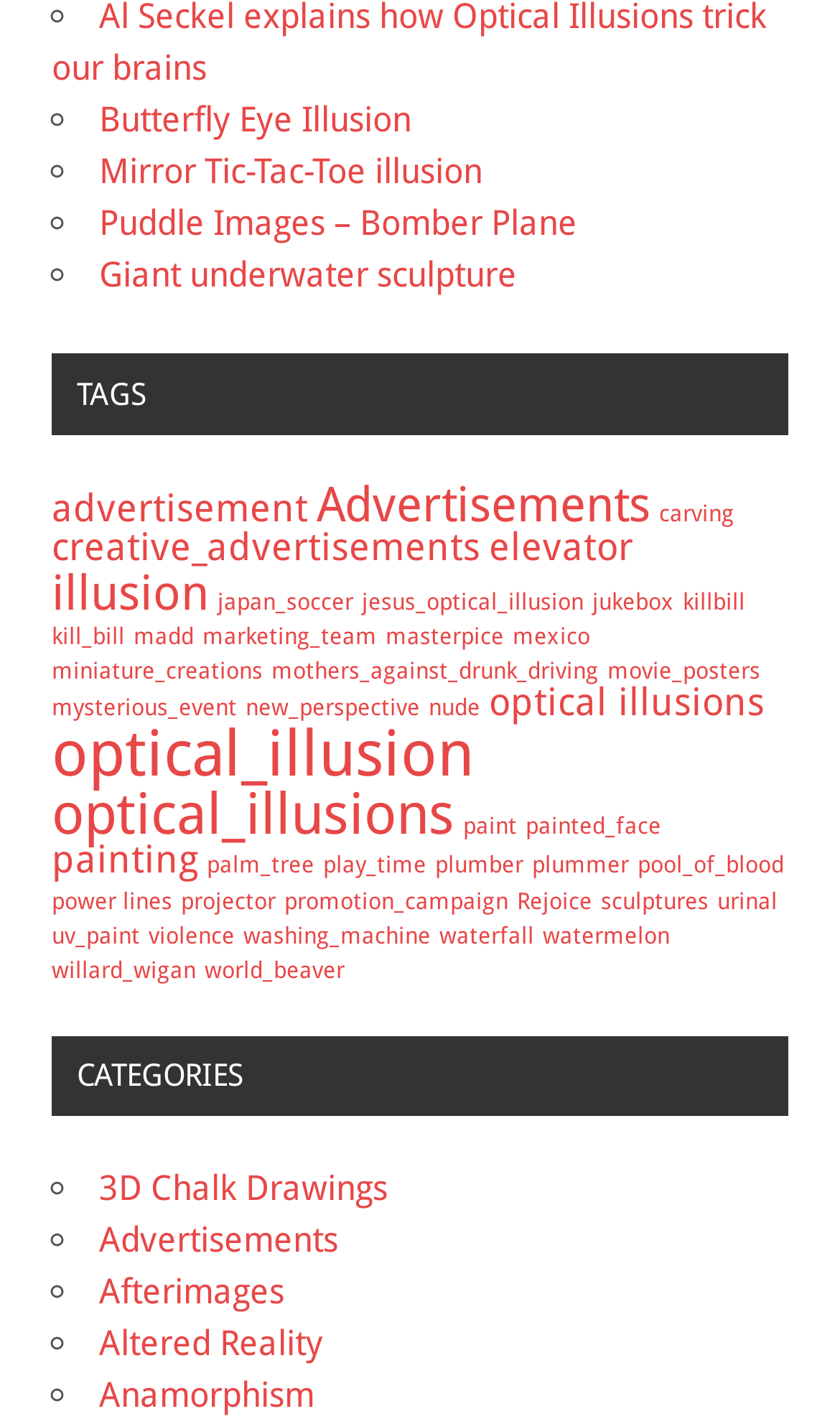Locate the bounding box coordinates of the element you need to click to accomplish the task described by this instruction: "Browse the 'Anamorphism' link".

[0.118, 0.965, 0.374, 0.994]